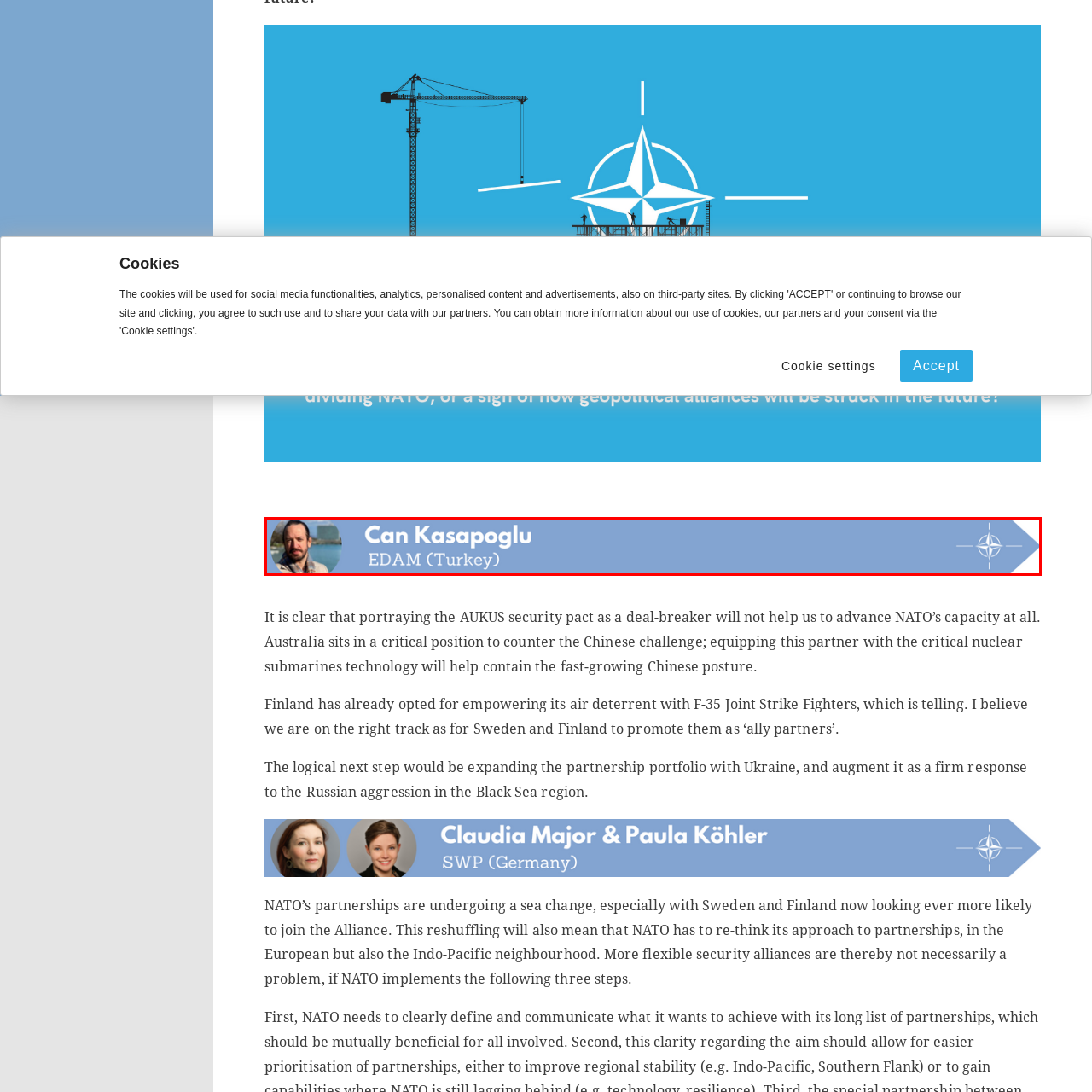Provide an in-depth caption for the image inside the red boundary.

The image features Can Kasapoglu, an expert affiliated with EDAM (Center for Economics and Foreign Policy Research) in Turkey. He is portrayed in a professional setting, with a serene coastal background that suggests a connection to maritime issues or international relations. The design elements of the image include a soft blue background, providing a calming contrast to the more formal font used for his name and designation. This visual presentation aligns well with the themes of diplomacy and security, underscoring his expertise in areas relevant to contemporary geopolitical discussions.